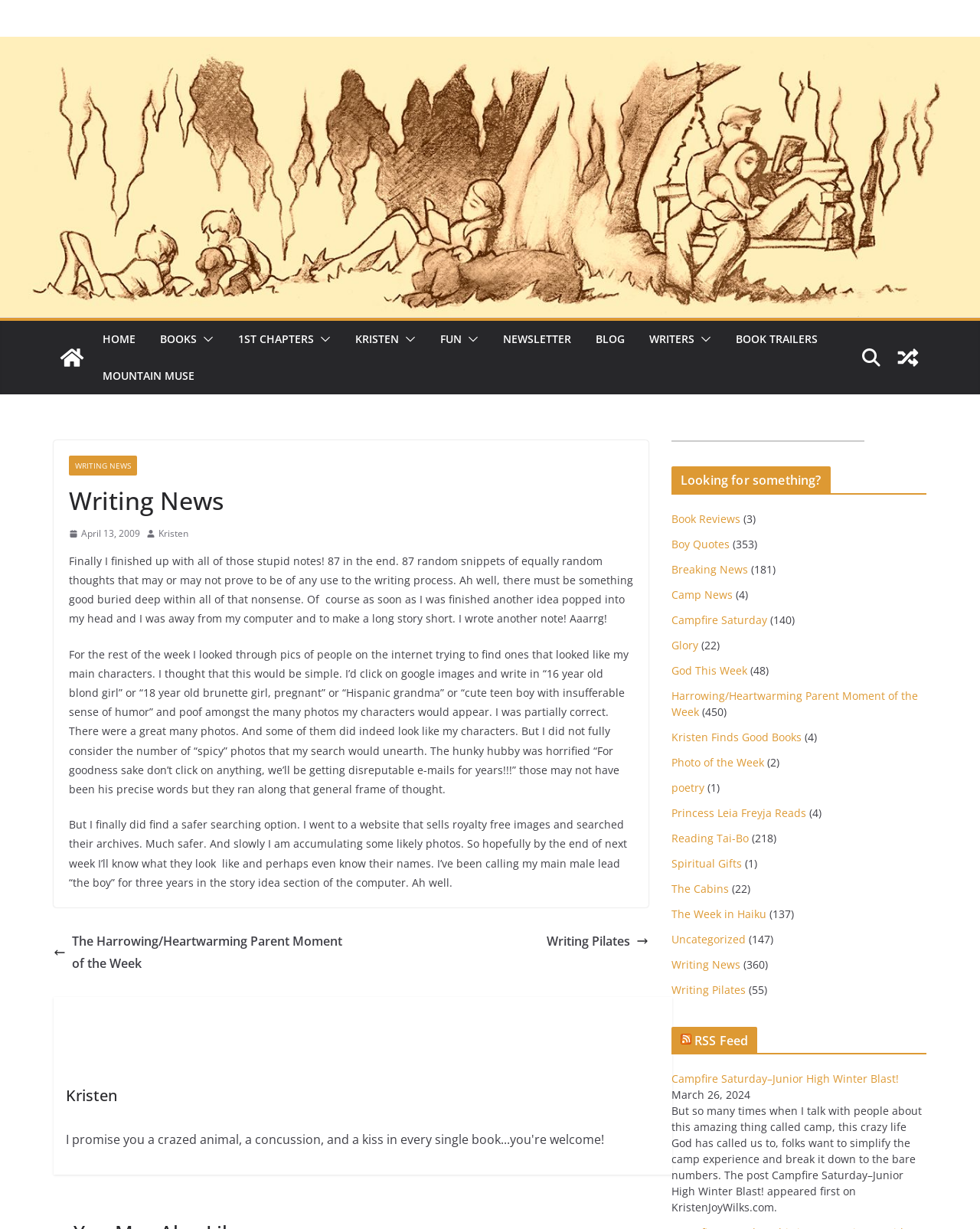Determine the bounding box coordinates of the element that should be clicked to execute the following command: "Explore the 'BOOK TRAILERS' page".

[0.751, 0.267, 0.834, 0.285]